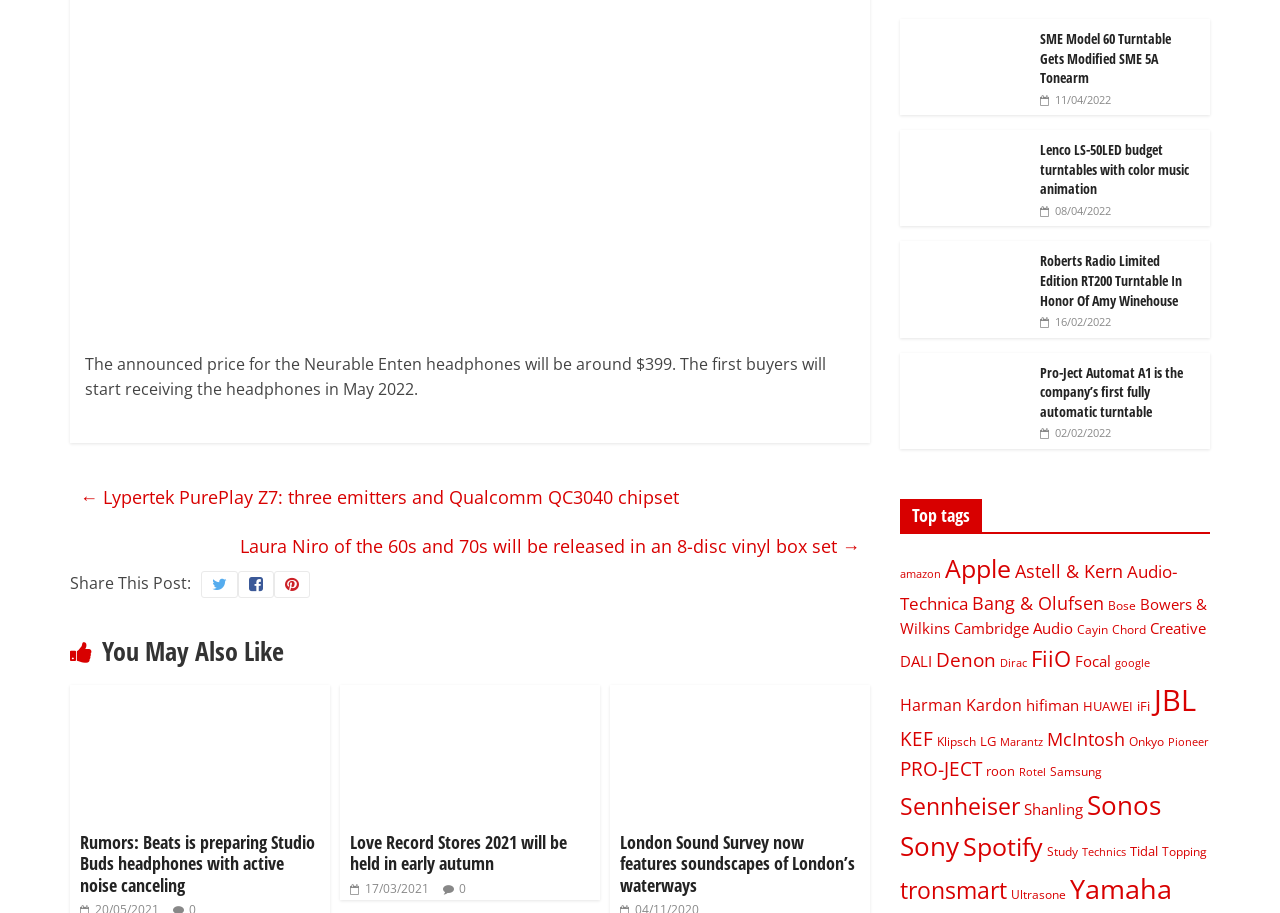Determine the bounding box coordinates for the clickable element to execute this instruction: "Browse the top tags". Provide the coordinates as four float numbers between 0 and 1, i.e., [left, top, right, bottom].

[0.703, 0.546, 0.945, 0.585]